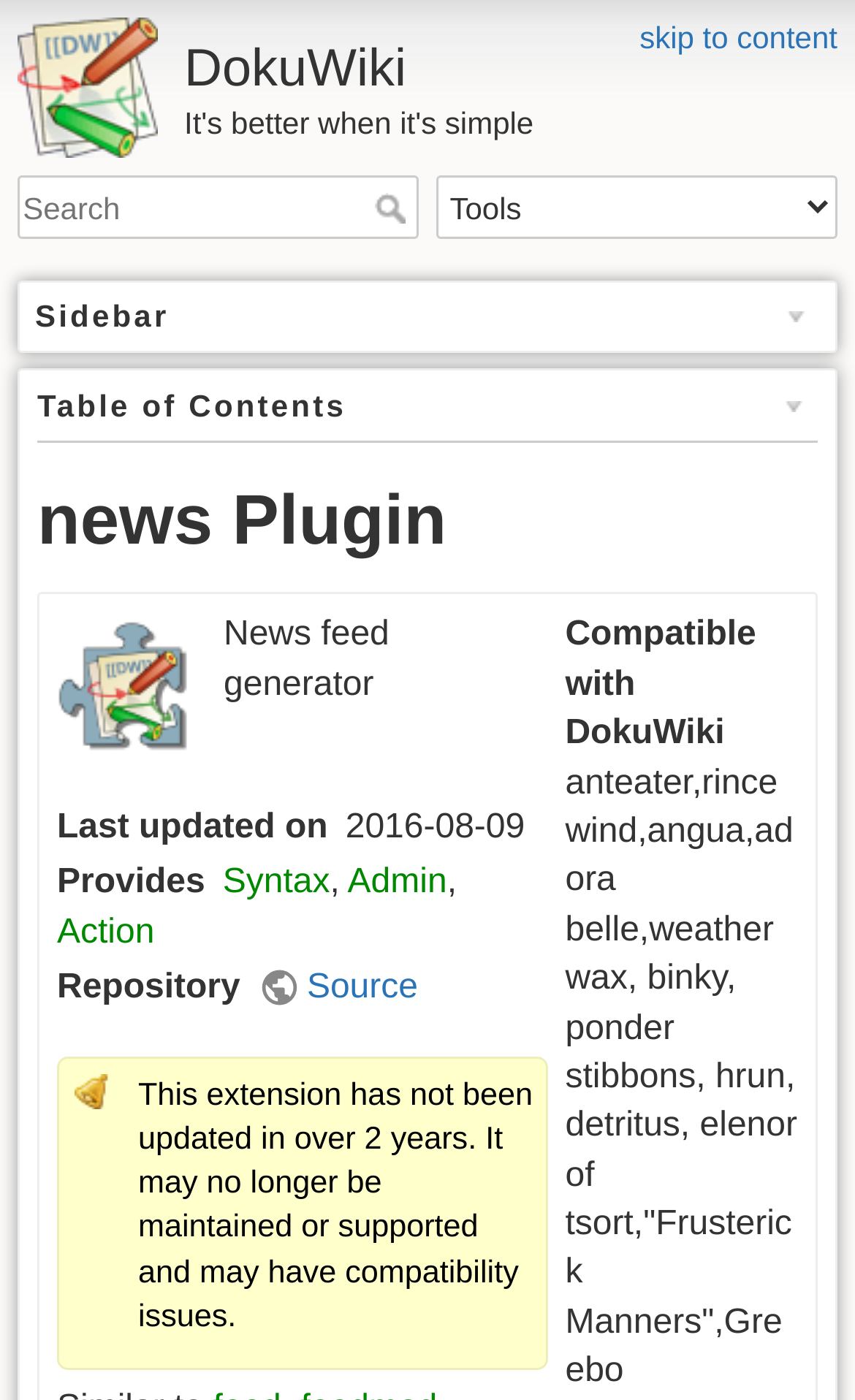Find the bounding box coordinates for the area you need to click to carry out the instruction: "search for something". The coordinates should be four float numbers between 0 and 1, indicated as [left, top, right, bottom].

[0.021, 0.125, 0.49, 0.171]